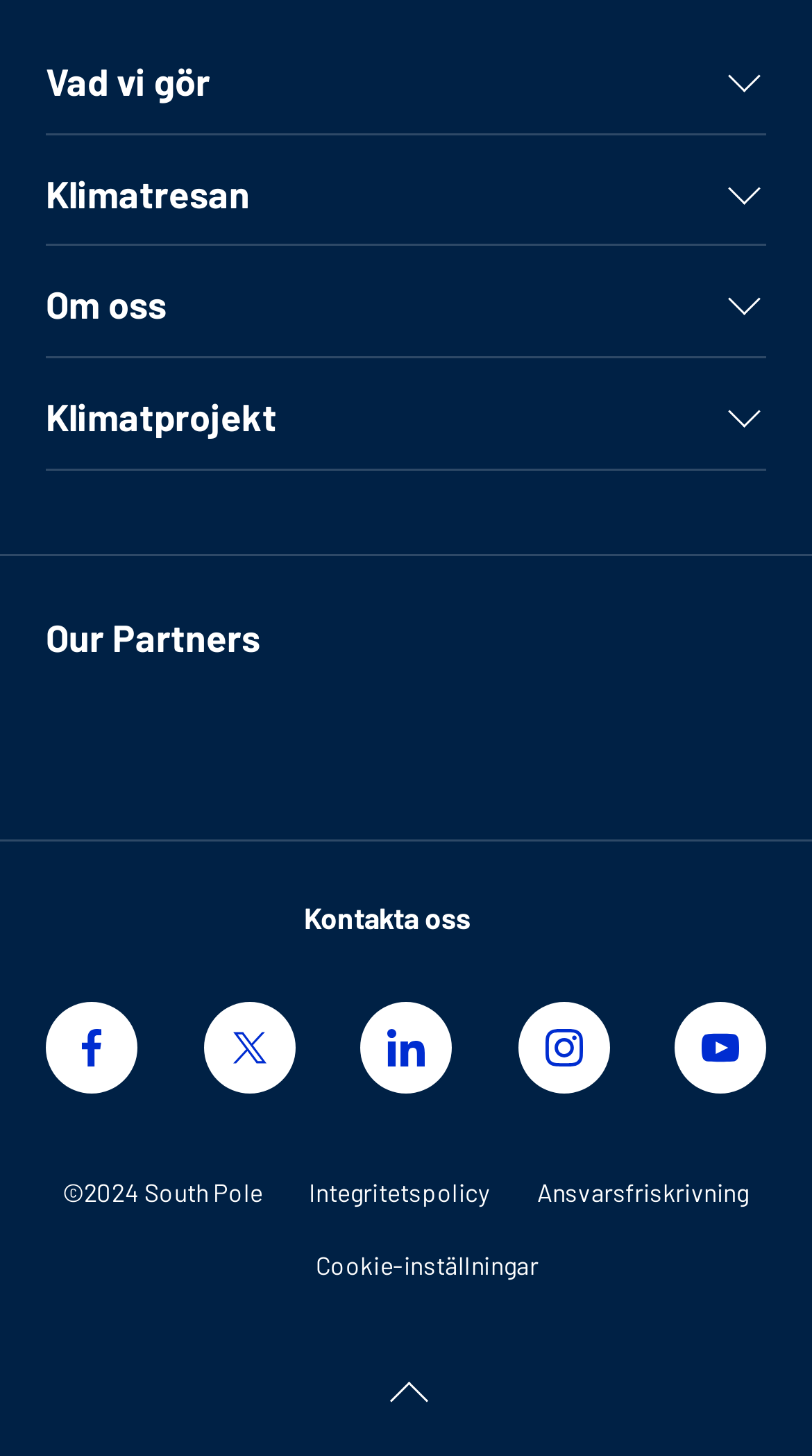What social media platforms are linked on this webpage?
Use the image to give a comprehensive and detailed response to the question.

The links to social media platforms are located at the bottom of the webpage, with icons and text indicating the presence of Facebook, Twitter, LinkedIn, Instagram, and Youtube.